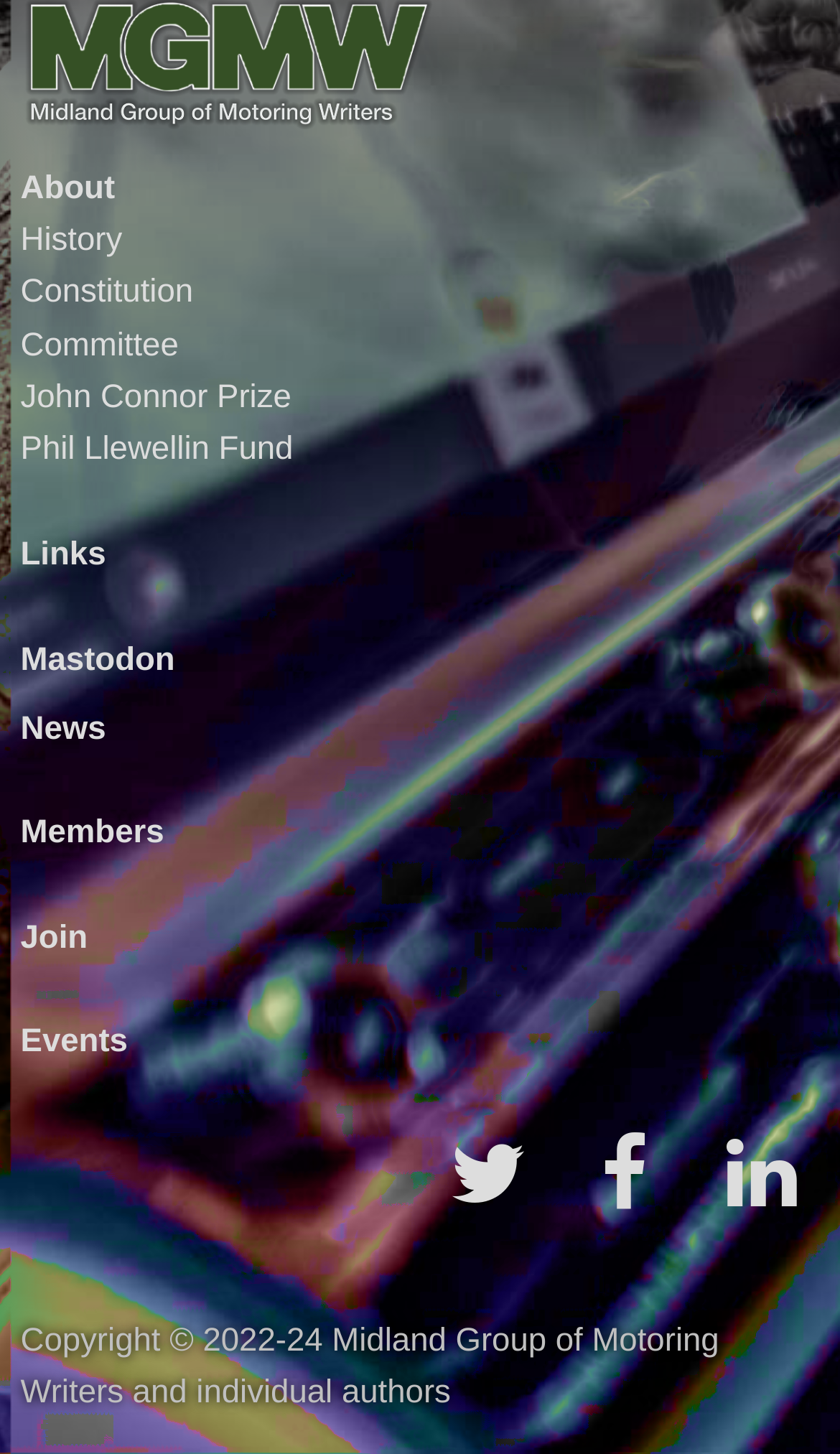Find the bounding box coordinates of the element I should click to carry out the following instruction: "Join the group".

[0.024, 0.632, 0.104, 0.658]